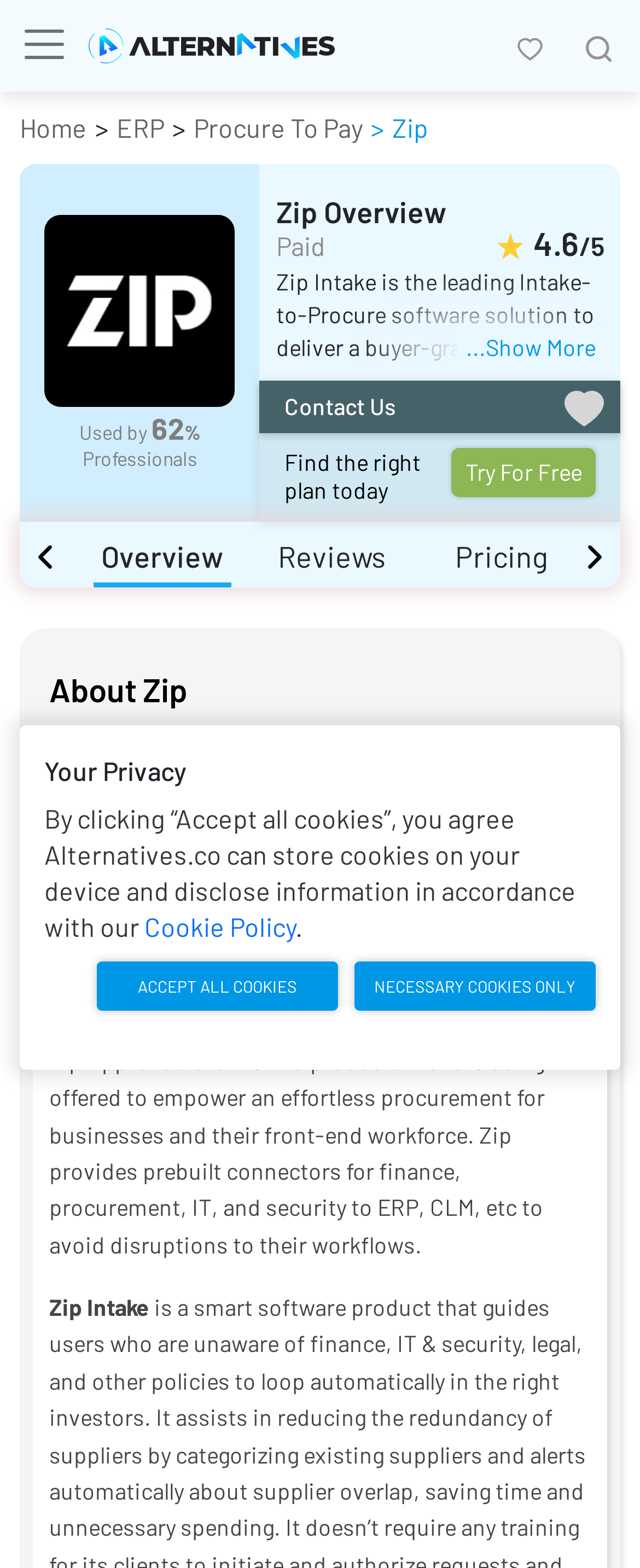Identify the bounding box for the described UI element: "Request Engineerd Layout".

None